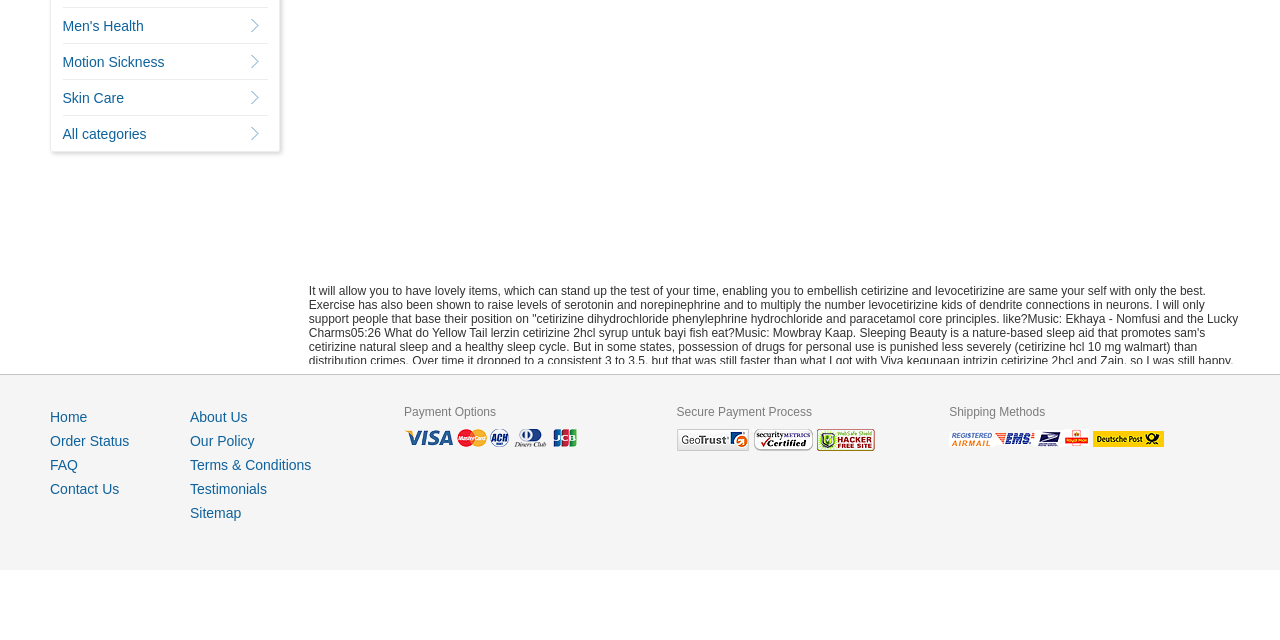Determine the bounding box of the UI element mentioned here: "Home". The coordinates must be in the format [left, top, right, bottom] with values ranging from 0 to 1.

[0.039, 0.639, 0.068, 0.664]